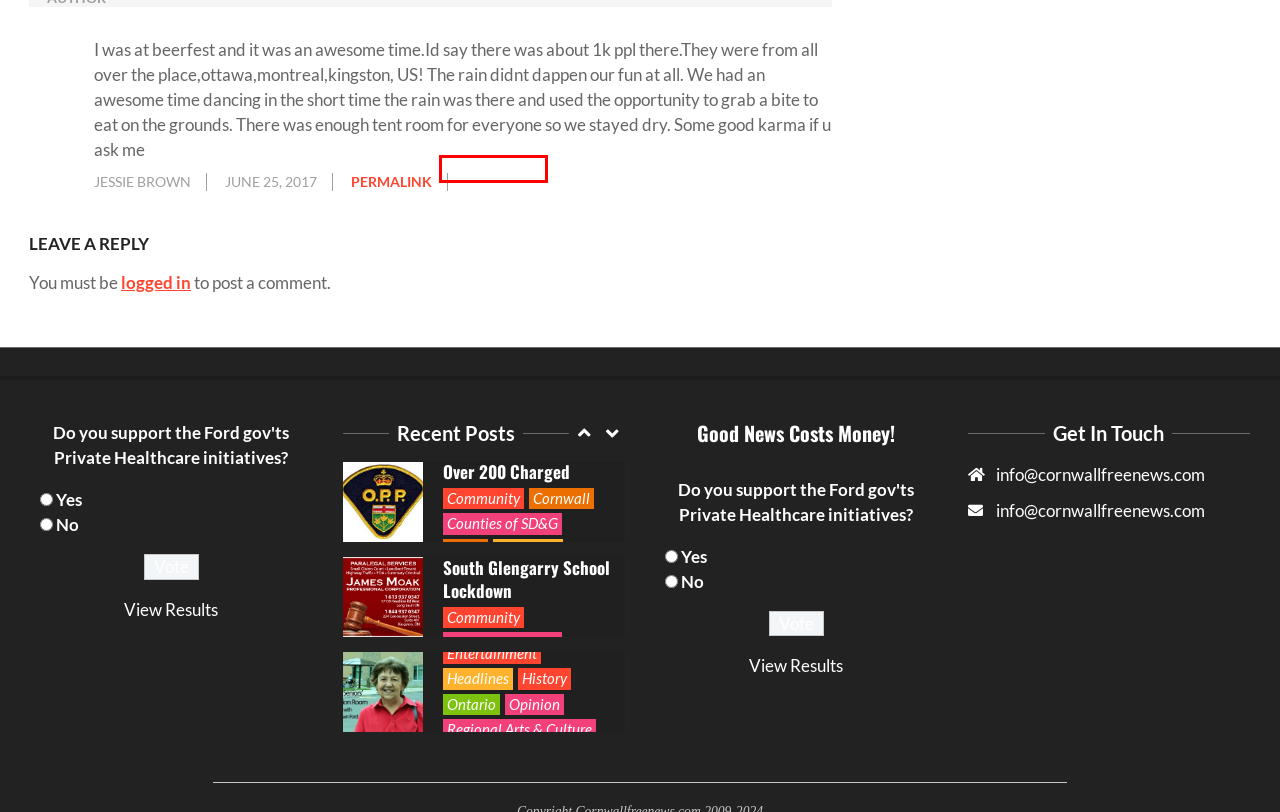Examine the screenshot of a webpage with a red bounding box around an element. Then, select the webpage description that best represents the new page after clicking the highlighted element. Here are the descriptions:
A. Log In ‹ The Cornwall Free News — WordPress
B. Online Gaming – The Cornwall Free News
C. Seniors Situation by Dawn Ford – The Cornwall Free News
D. Crime – The Cornwall Free News
E. Seniors Situation Room by Dawn Ford CAROSEL – The Cornwall Free News
F. SD&G OPP Easter Weekend Round Up – Over 200 Charged – The Cornwall Free News
G. Maple Bets: Exploring Canada’s Sports Betting Landscape – The Cornwall Free News
H. OPP Charge Scarborough Man After South Glengarry School Lockdown – The Cornwall Free News

B